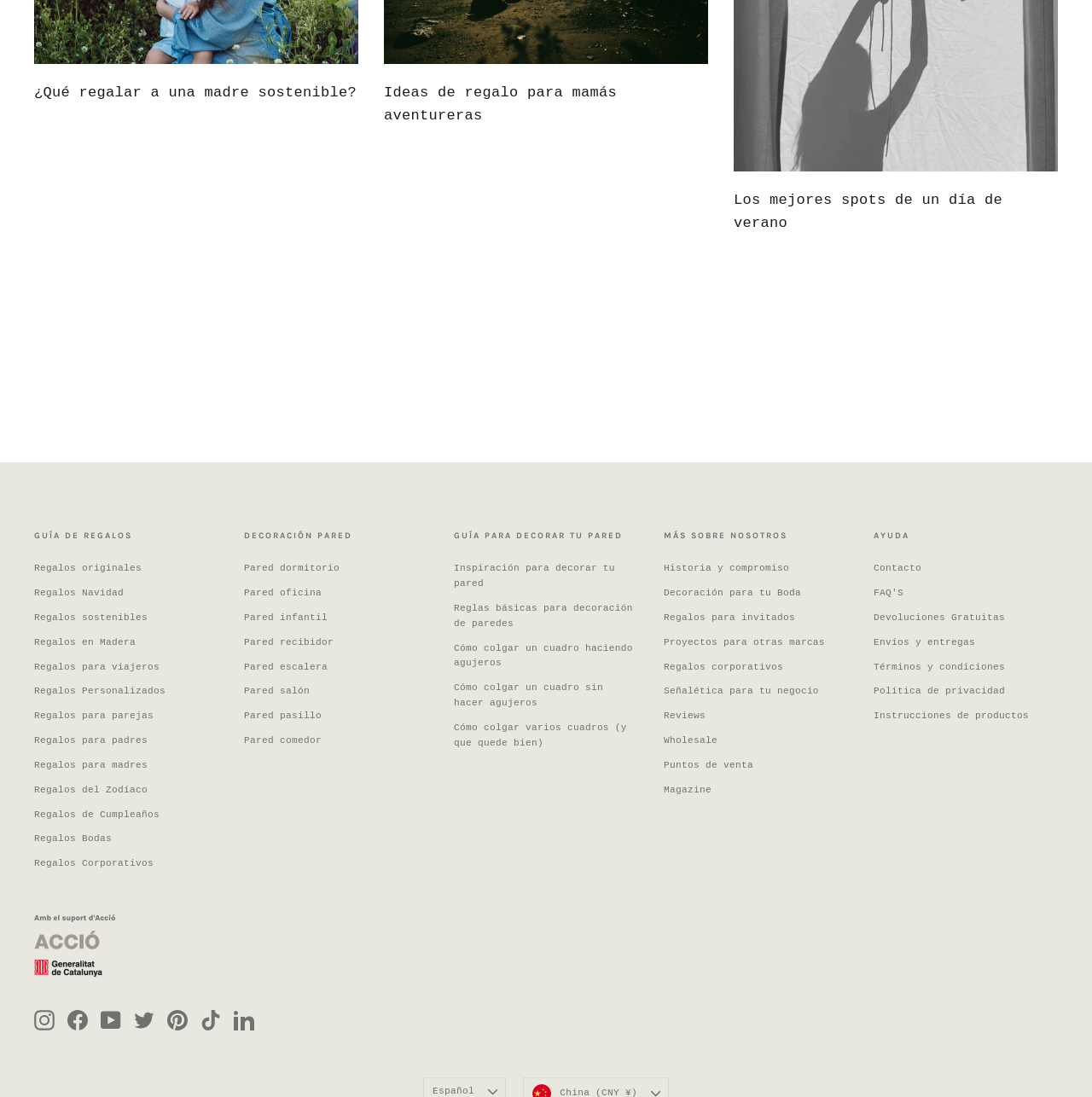Pinpoint the bounding box coordinates of the area that must be clicked to complete this instruction: "Click on '¿Qué regalar a una madre sostenible?'".

[0.031, 0.077, 0.327, 0.091]